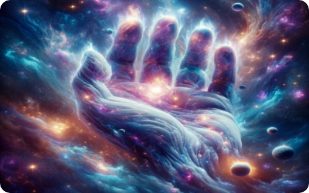Please examine the image and answer the question with a detailed explanation:
What is the hand in the image made of?

The caption states that the hand is 'seemingly crafted from soft, flowing clouds of nebula', suggesting that the hand is made of a nebula-like material.